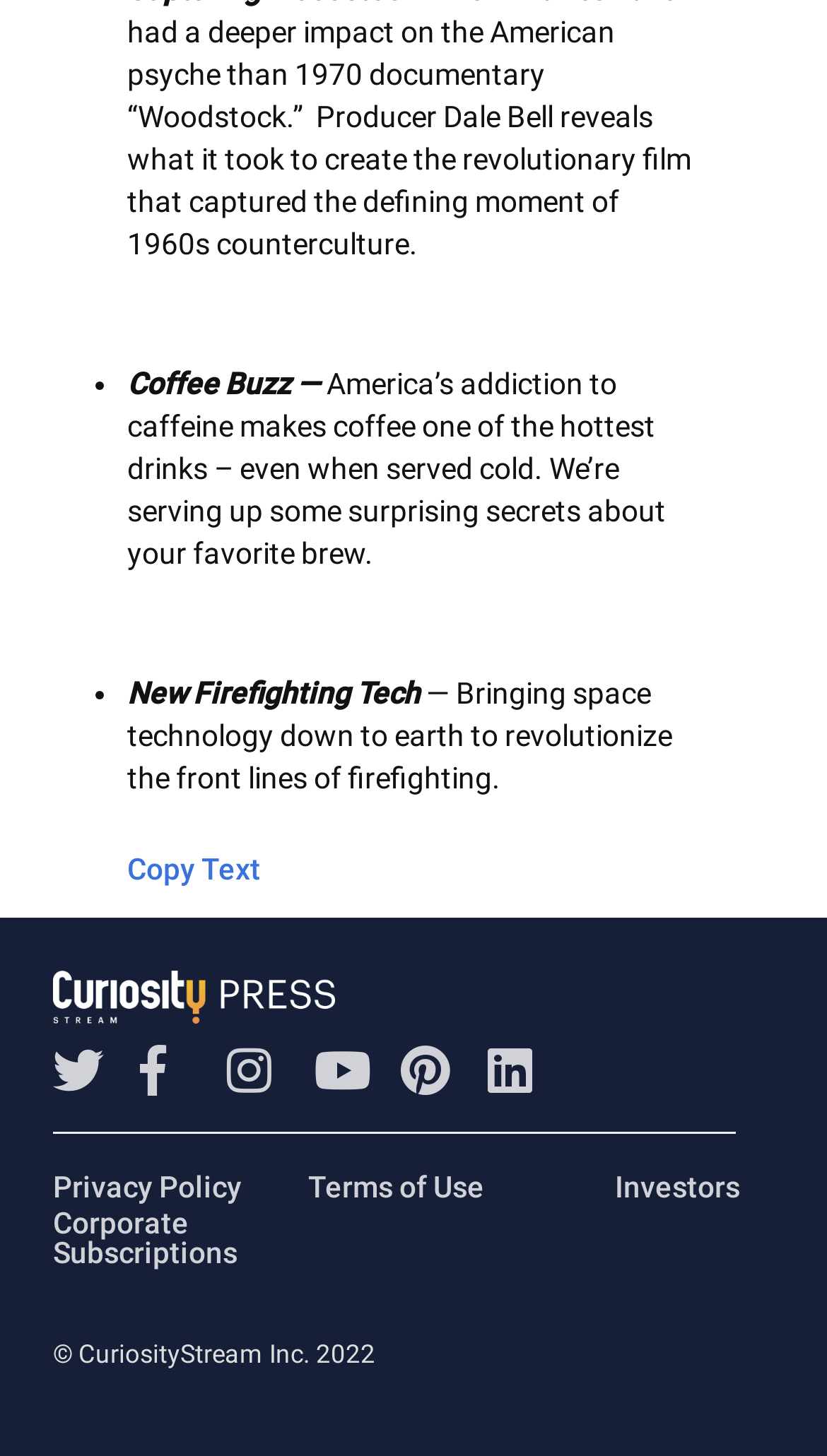What is the second topic discussed on the webpage?
Carefully analyze the image and provide a thorough answer to the question.

The second topic discussed on the webpage is 'New Firefighting Tech' which is indicated by the StaticText element 'New Firefighting Tech' with bounding box coordinates [0.154, 0.464, 0.508, 0.488].